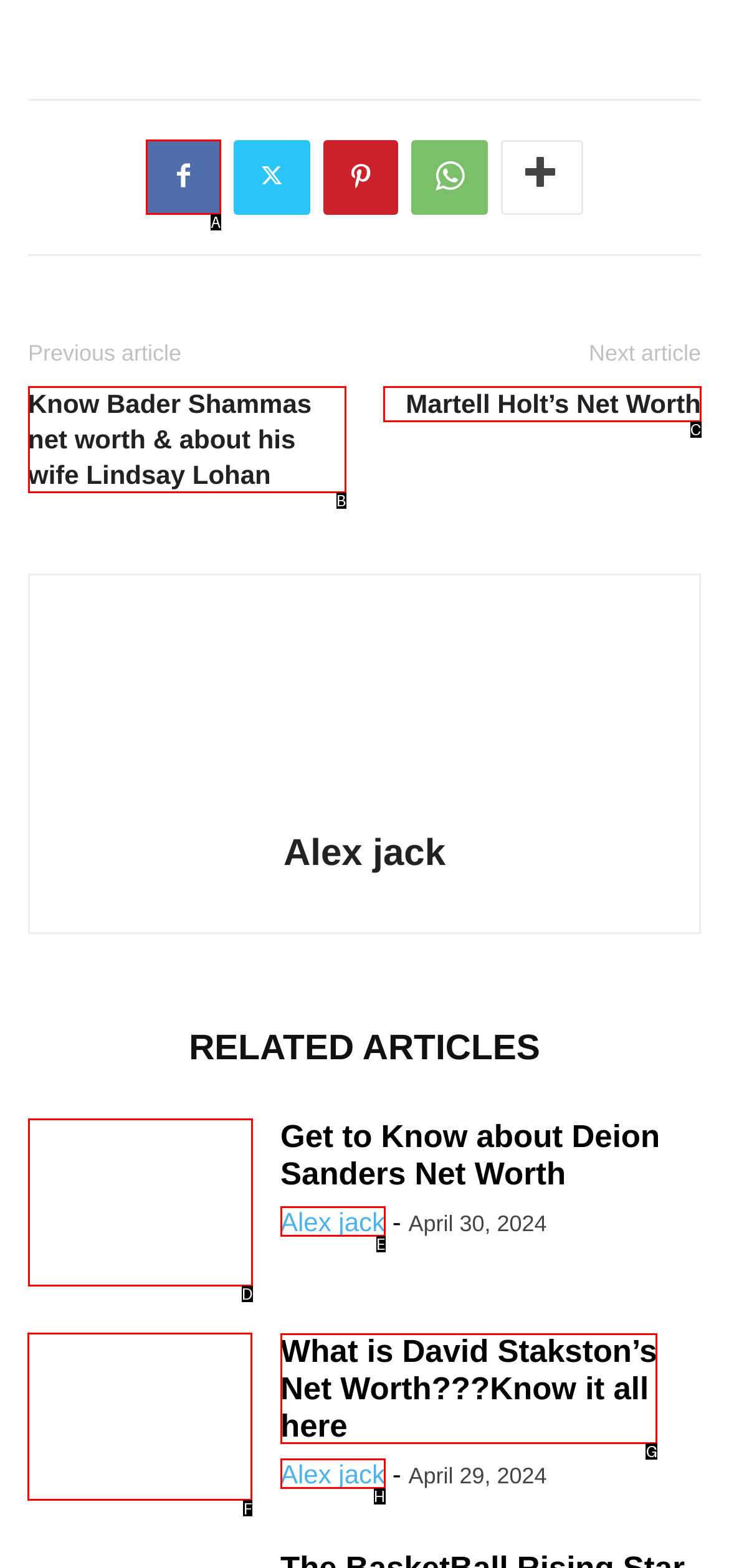Tell me which option I should click to complete the following task: Read the article about David Stakston’s Net Worth Answer with the option's letter from the given choices directly.

F